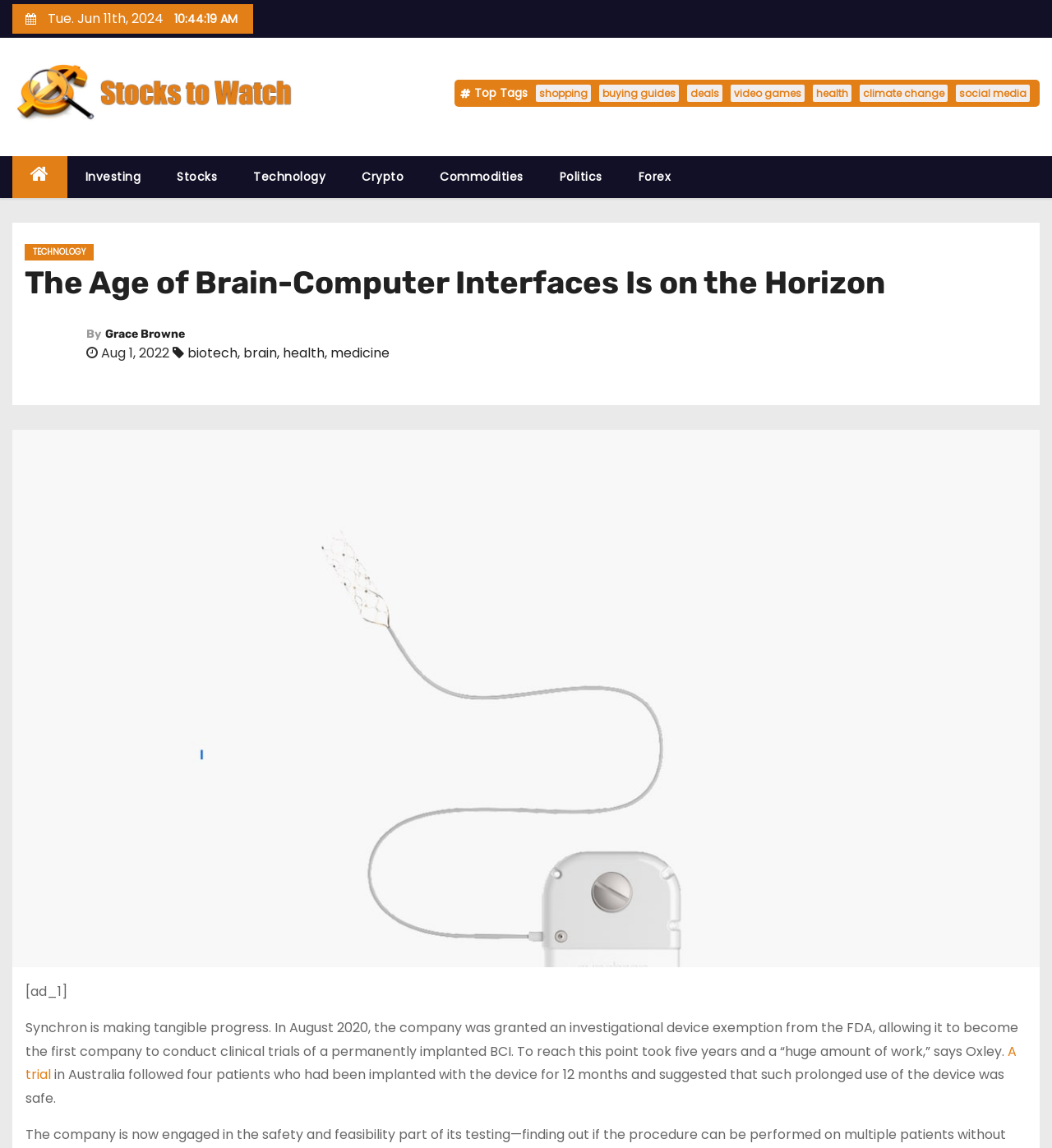From the element description buying guides, predict the bounding box coordinates of the UI element. The coordinates must be specified in the format (top-left x, top-left y, bottom-right x, bottom-right y) and should be within the 0 to 1 range.

[0.57, 0.074, 0.645, 0.089]